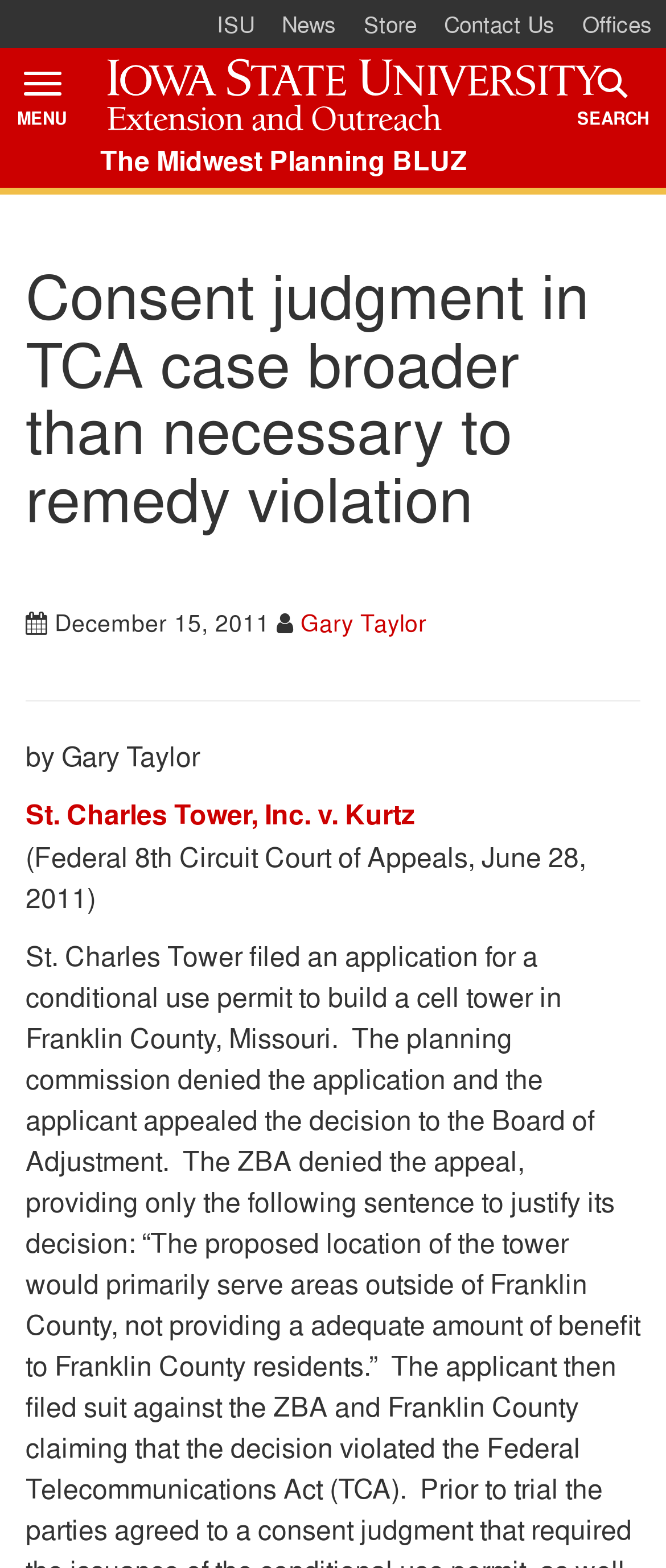Predict the bounding box of the UI element based on this description: "Store".

[0.526, 0.0, 0.646, 0.03]